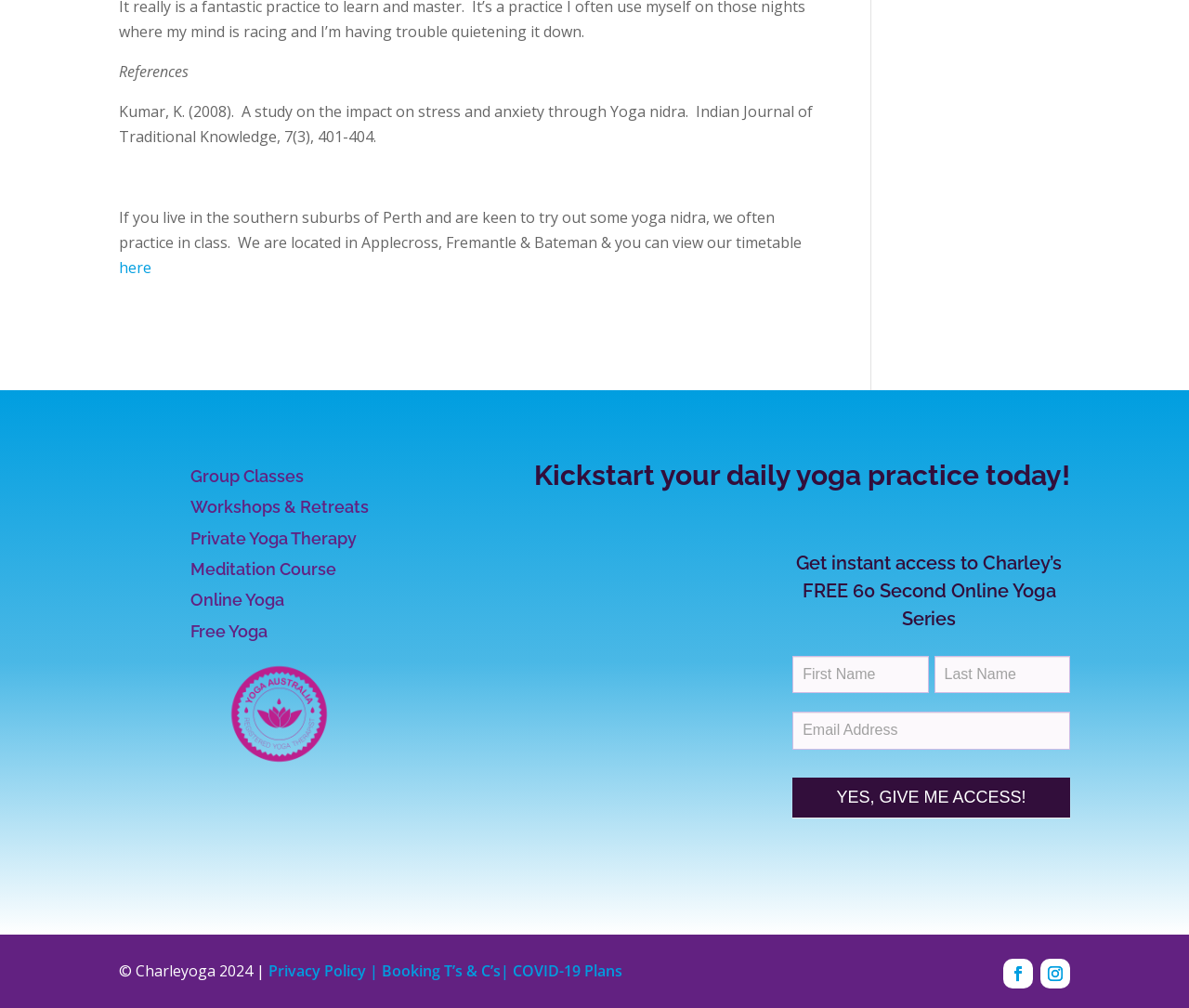Determine the bounding box coordinates for the element that should be clicked to follow this instruction: "go to Home". The coordinates should be given as four float numbers between 0 and 1, in the format [left, top, right, bottom].

None